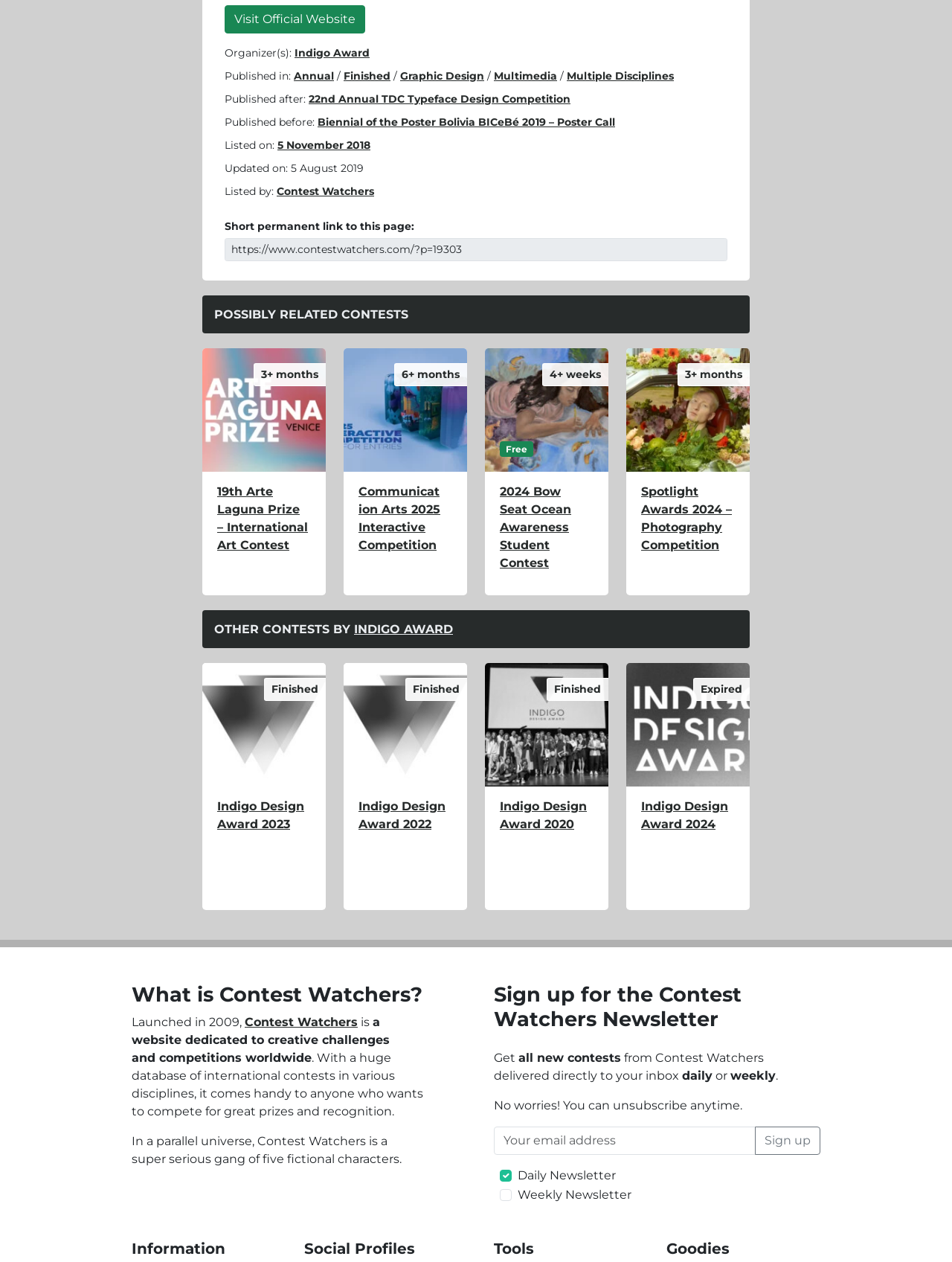Pinpoint the bounding box coordinates of the area that must be clicked to complete this instruction: "Explore the '19th Arte Laguna Prize – International Art Contest' article".

[0.212, 0.374, 0.342, 0.472]